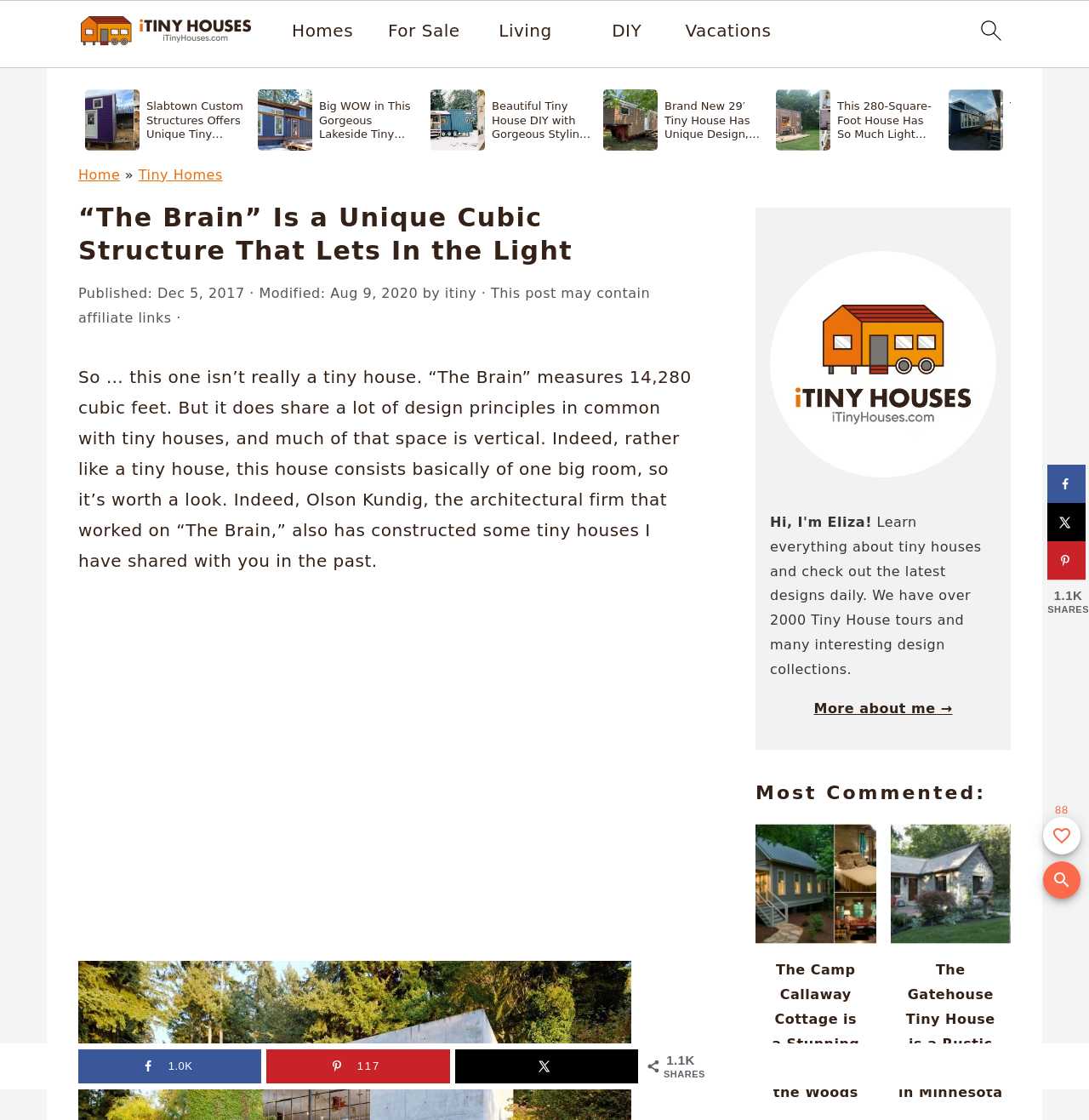Determine the bounding box coordinates for the HTML element mentioned in the following description: "Tiny Homes". The coordinates should be a list of four floats ranging from 0 to 1, represented as [left, top, right, bottom].

[0.127, 0.149, 0.204, 0.163]